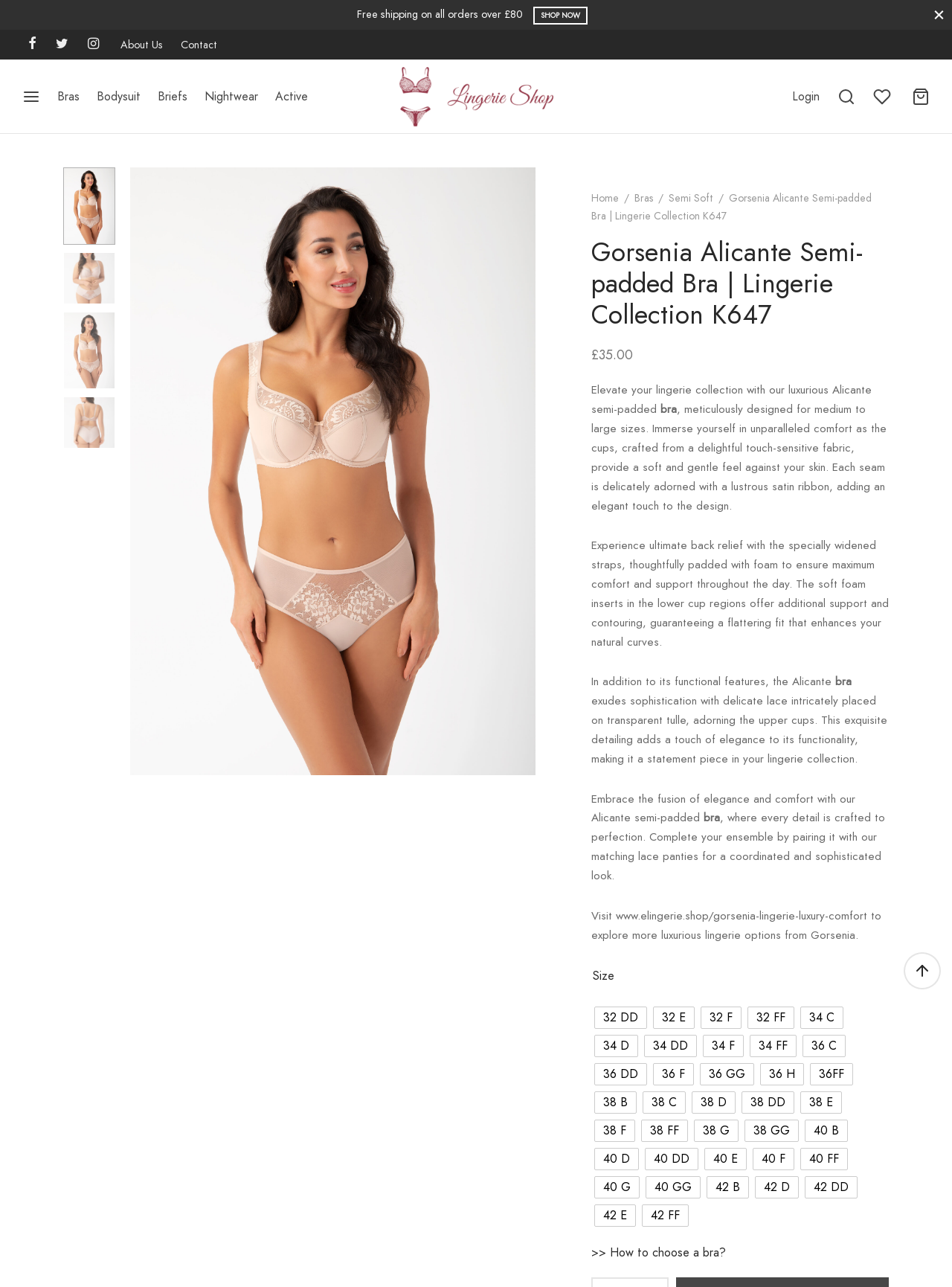What is the recommended way to complete the ensemble?
Provide an in-depth answer to the question, covering all aspects.

I found the recommended way to complete the ensemble by reading the product description. The description suggests that the Alicante bra can be paired with matching lace panties for a coordinated and sophisticated look.